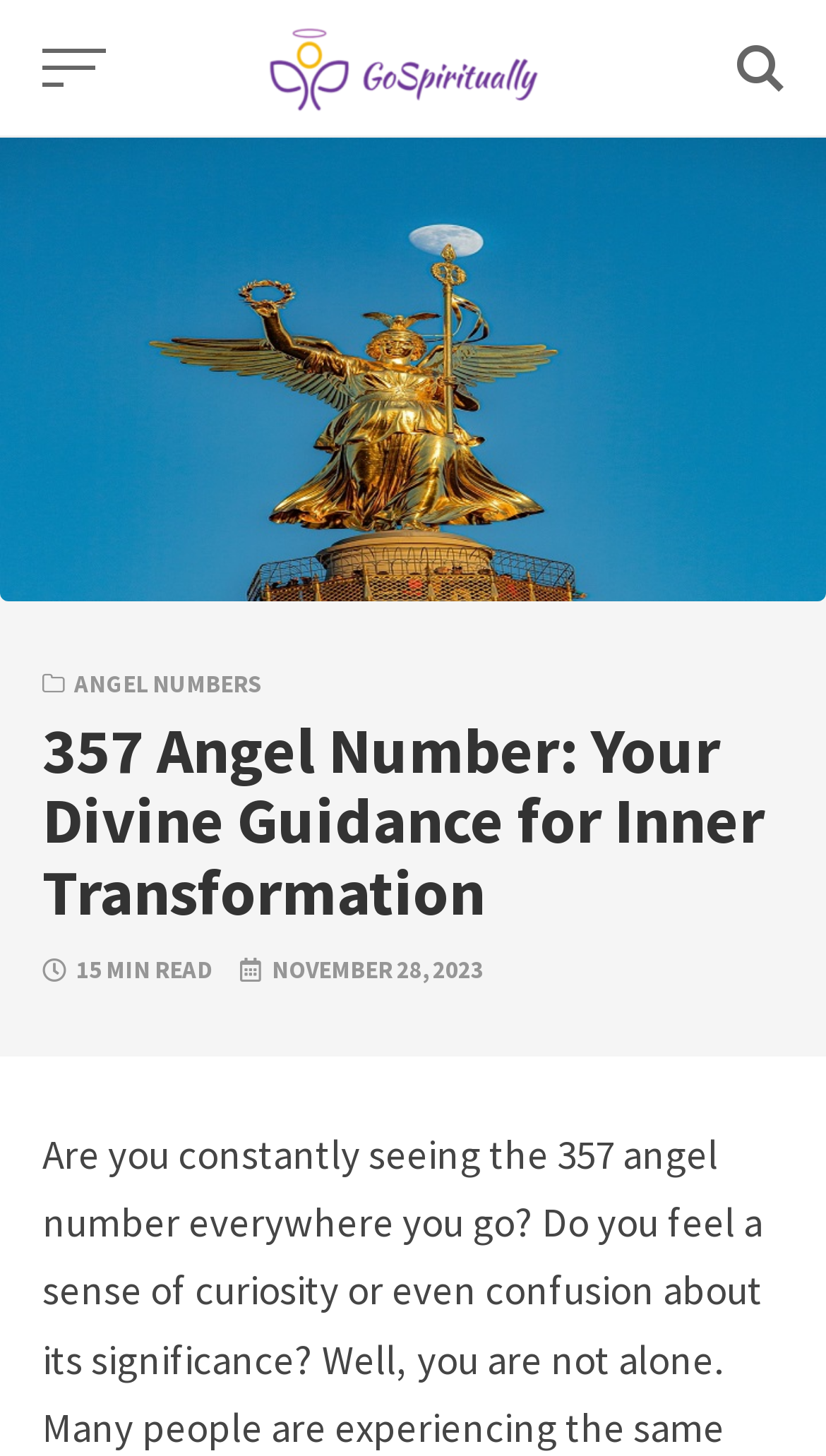What is the name of the website?
Offer a detailed and full explanation in response to the question.

I found a link element with the text 'Go Spiritually' on the webpage, and it also has an image with the same text. This suggests that the name of the website is Go Spiritually.